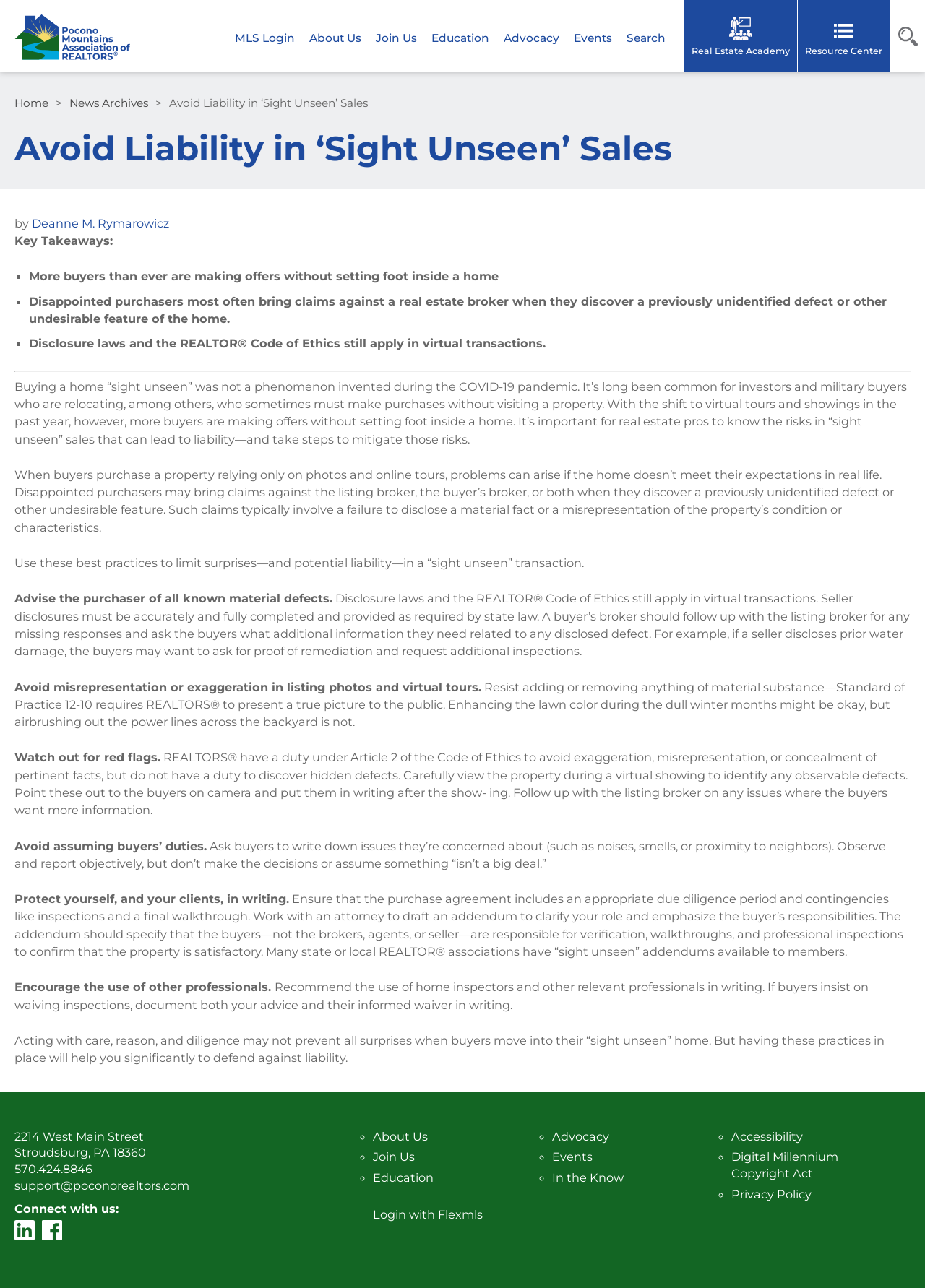Provide a short answer to the following question with just one word or phrase: What is the recommended action for buyers in a 'sight unseen' transaction?

To write down issues they’re concerned about